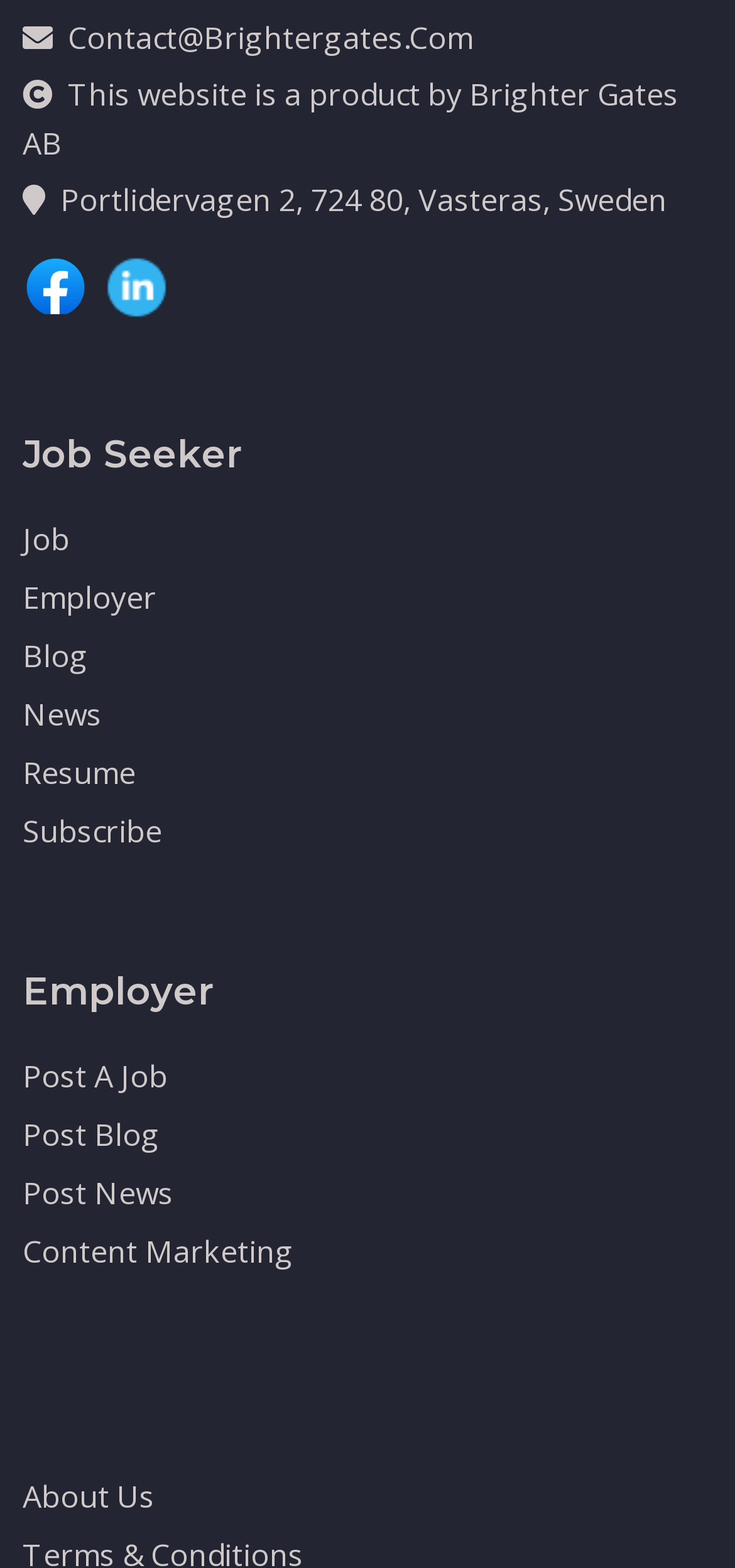How many categories are there for job seekers?
Examine the image and provide an in-depth answer to the question.

There are six categories for job seekers, which are Job, Employer, Blog, News, Resume, and Subscribe, located at the top of the webpage.